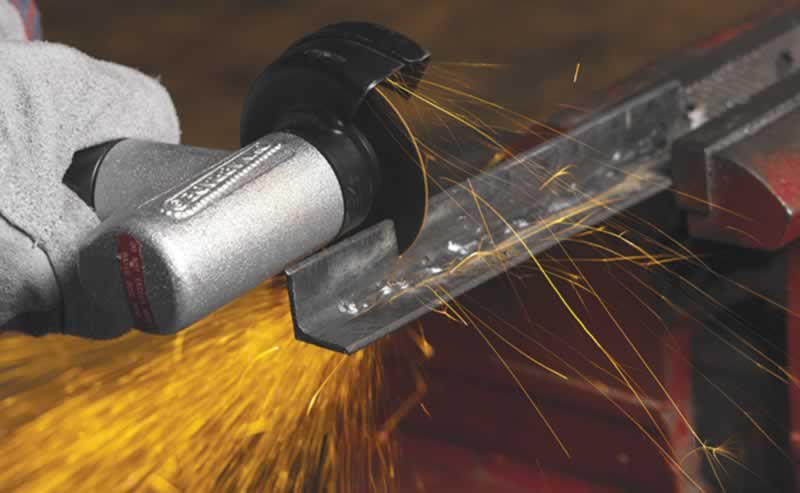Elaborate on the contents of the image in a comprehensive manner.

In this image, a metal cutting tool, resembling an angle grinder, is being used to slice through a metallic workpiece. The operator wears a protective glove, emphasizing safety while handling this potentially hazardous tool. As the grinder makes contact with the metal, bright sparks are generated, showcasing the intense heat and friction involved in the cutting process. This visual representation aligns with the discussed methods of metal cutting, highlighting the efficiency and practicality of tools for DIY projects, particularly in tight spaces or when dealing with various types of metal. The image exemplifies the theme of effectively slicing through steel, reflecting the guidance provided on utilizing appropriate tools for metalworking tasks.